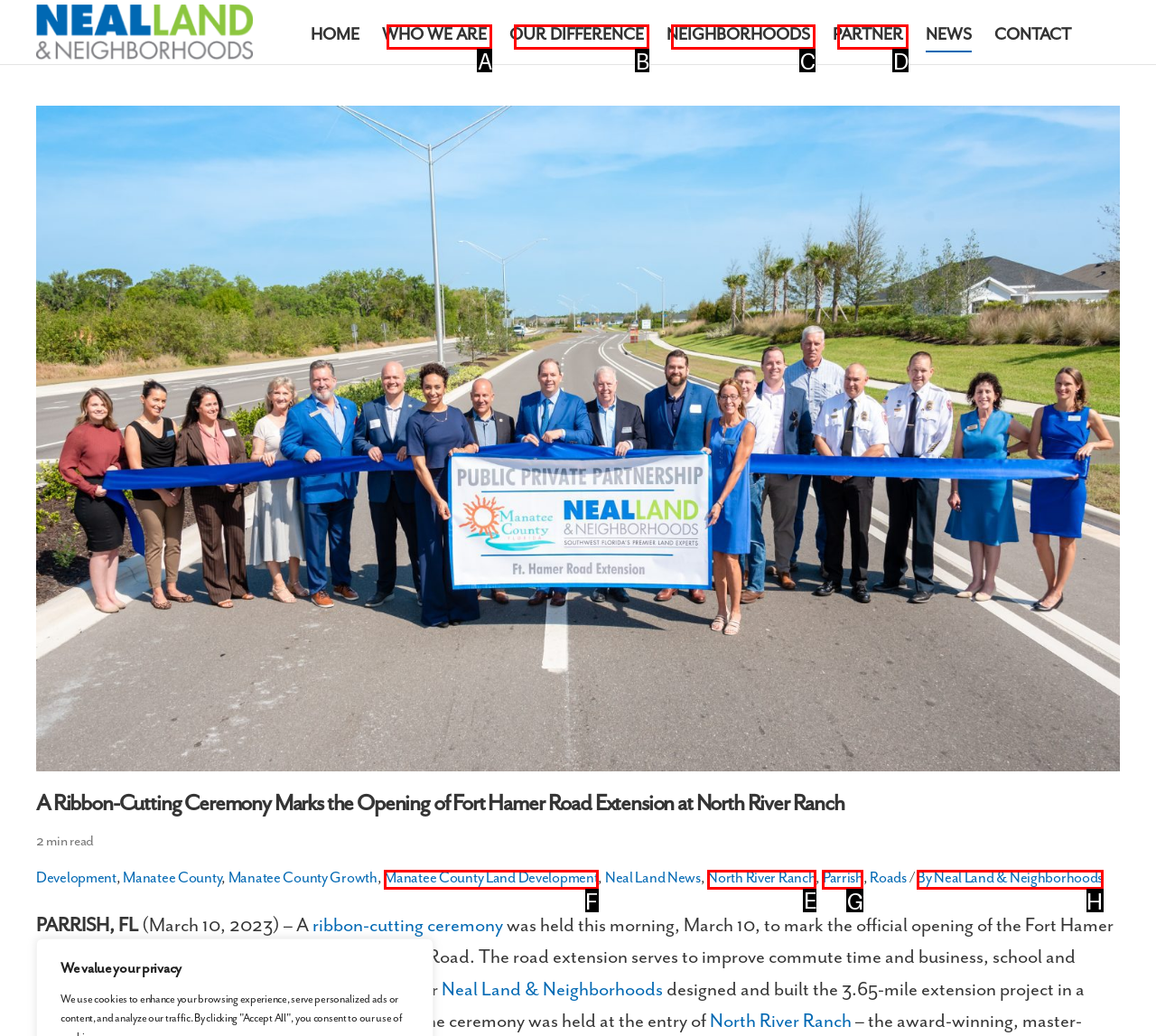Identify which HTML element should be clicked to fulfill this instruction: Learn more about North River Ranch Reply with the correct option's letter.

E